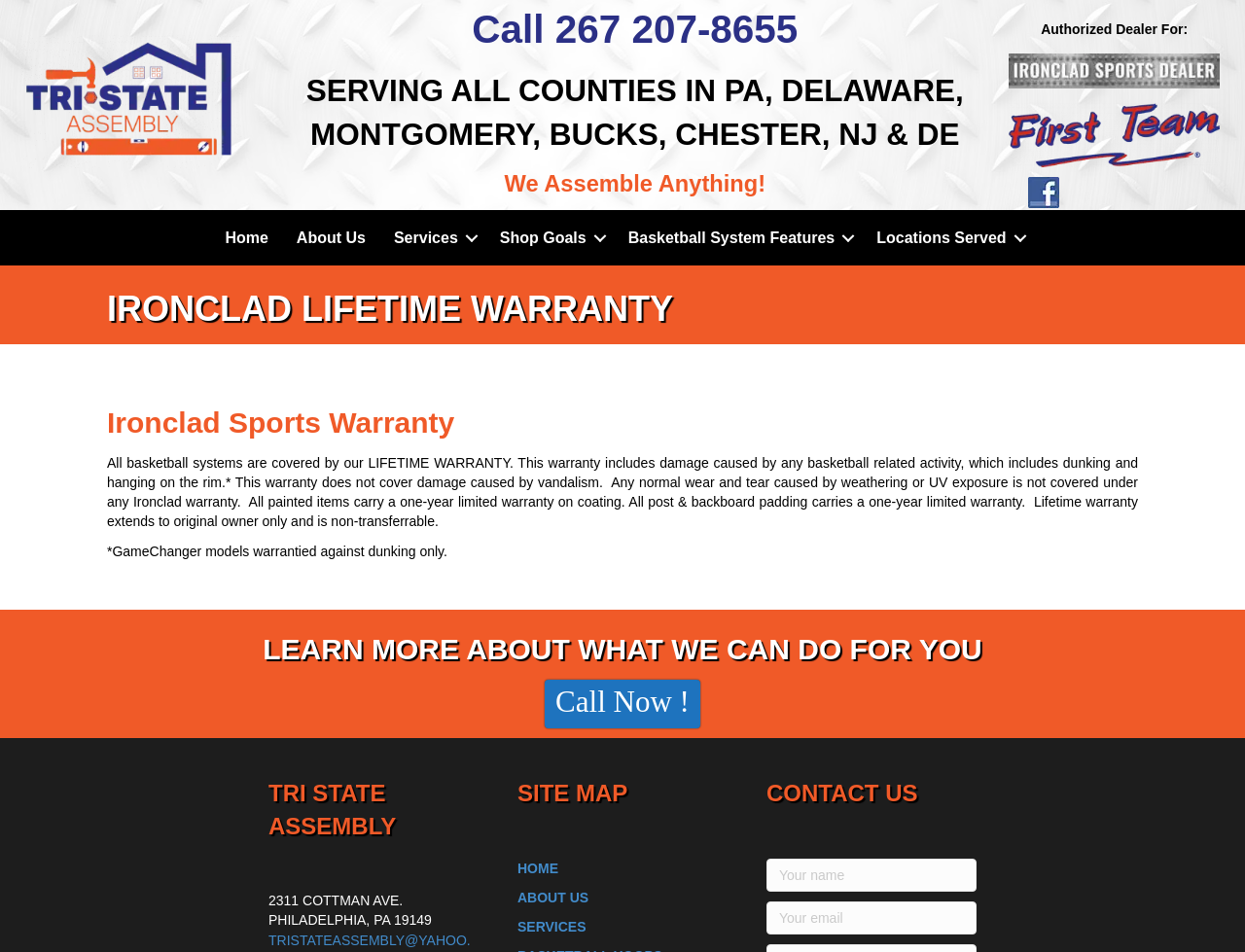Detail the various sections and features present on the webpage.

The webpage is about Tri State Assembly, a company that assembles basketball systems. At the top of the page, there is a phone number "267 207-8655" and a text "SERVING ALL COUNTIES IN PA, DELAWARE, MONTGOMERY, BUCKS, CHESTER, NJ & DE". Below this, there is a heading "We Assemble Anything!" and a text "Authorized Dealer For:" with a Facebook logo next to it.

On the left side of the page, there is a navigation menu with links to "Home", "About Us", "Services", "Shop Goals", "Basketball System Features", and "Locations Served". 

The main content of the page is about the IRONCLAD LIFETIME WARRANTY offered by the company. The warranty covers all basketball systems against damage caused by basketball-related activities, including dunking and hanging on the rim. However, it does not cover damage caused by vandalism or normal wear and tear. There is a note that the warranty extends to the original owner only and is non-transferrable.

Below the warranty information, there is a call-to-action button "Call Now!" and a heading "LEARN MORE ABOUT WHAT WE CAN DO FOR YOU". 

At the bottom of the page, there is a section with the company's address "2311 COTTMAN AVE. PHILADELPHIA, PA 19149" and a site map with links to "HOME", "ABOUT US", and "SERVICES". There is also a "CONTACT US" section with two text boxes for name and email.